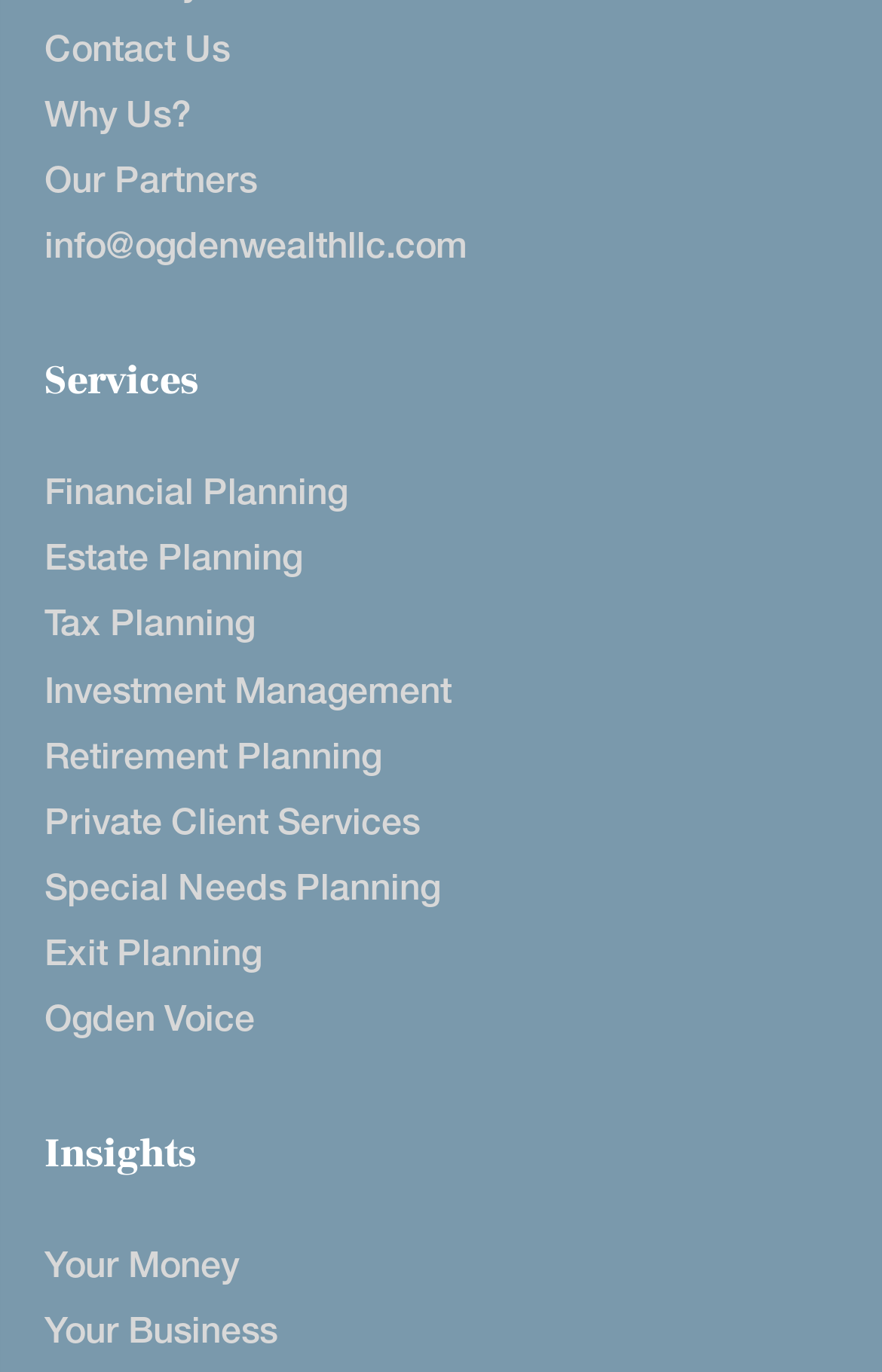Given the element description: "Special Needs Planning", predict the bounding box coordinates of this UI element. The coordinates must be four float numbers between 0 and 1, given as [left, top, right, bottom].

[0.05, 0.631, 0.499, 0.662]